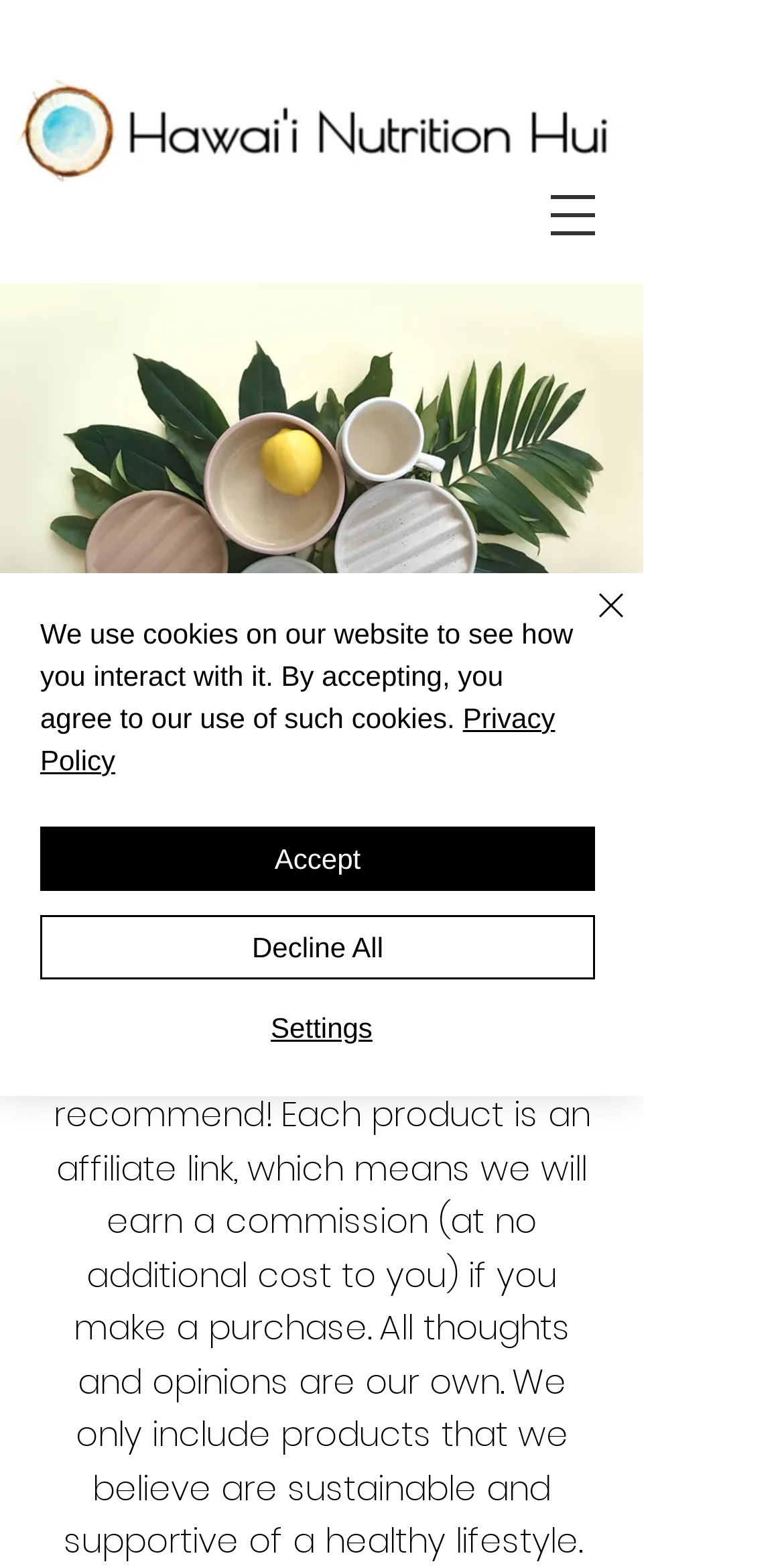What is the purpose of the products listed on this page?
Based on the visual details in the image, please answer the question thoroughly.

The purpose of the products listed on this page is to support a healthy lifestyle, as stated in the StaticText element with a bounding box coordinate of [0.068, 0.627, 0.753, 0.998]. The text also mentions that the products are sustainable and recommended by the website owner.